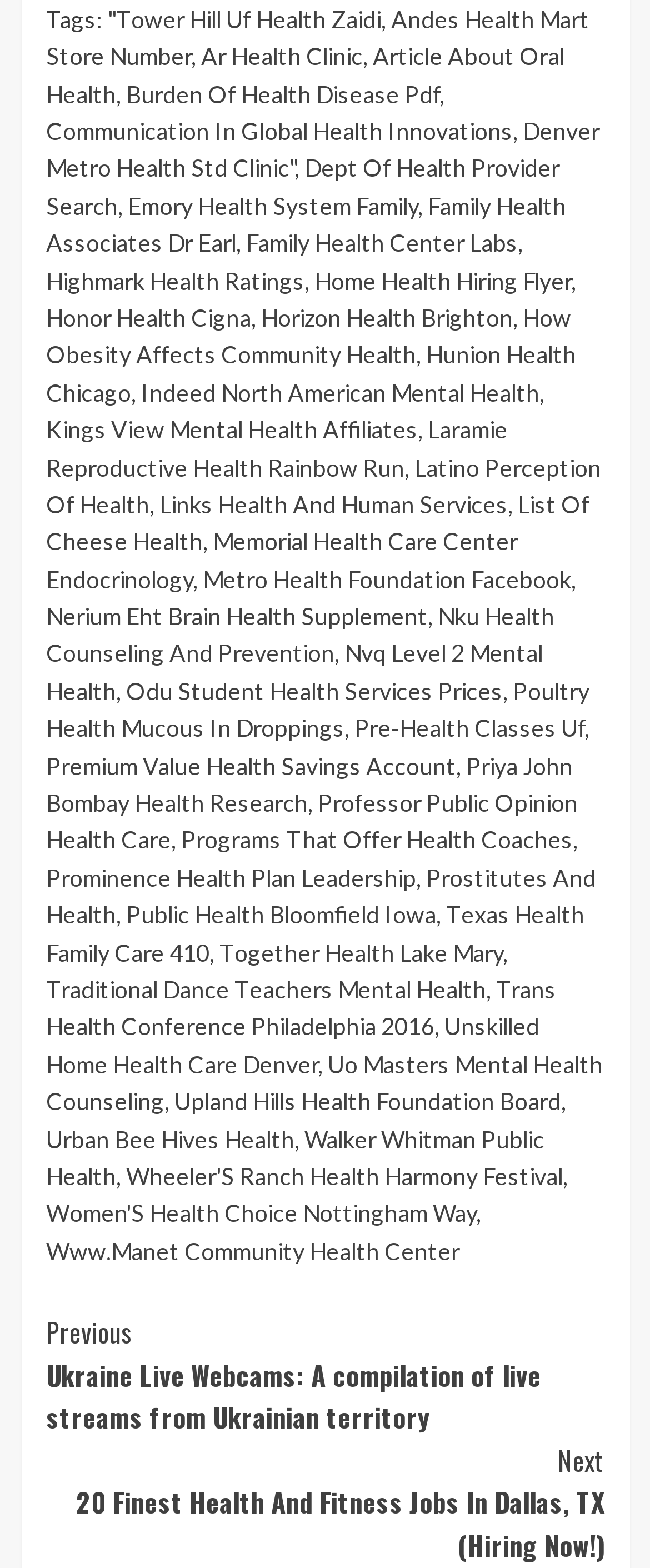Given the following UI element description: "Poultry Health Mucous In Droppings", find the bounding box coordinates in the webpage screenshot.

[0.071, 0.431, 0.906, 0.473]